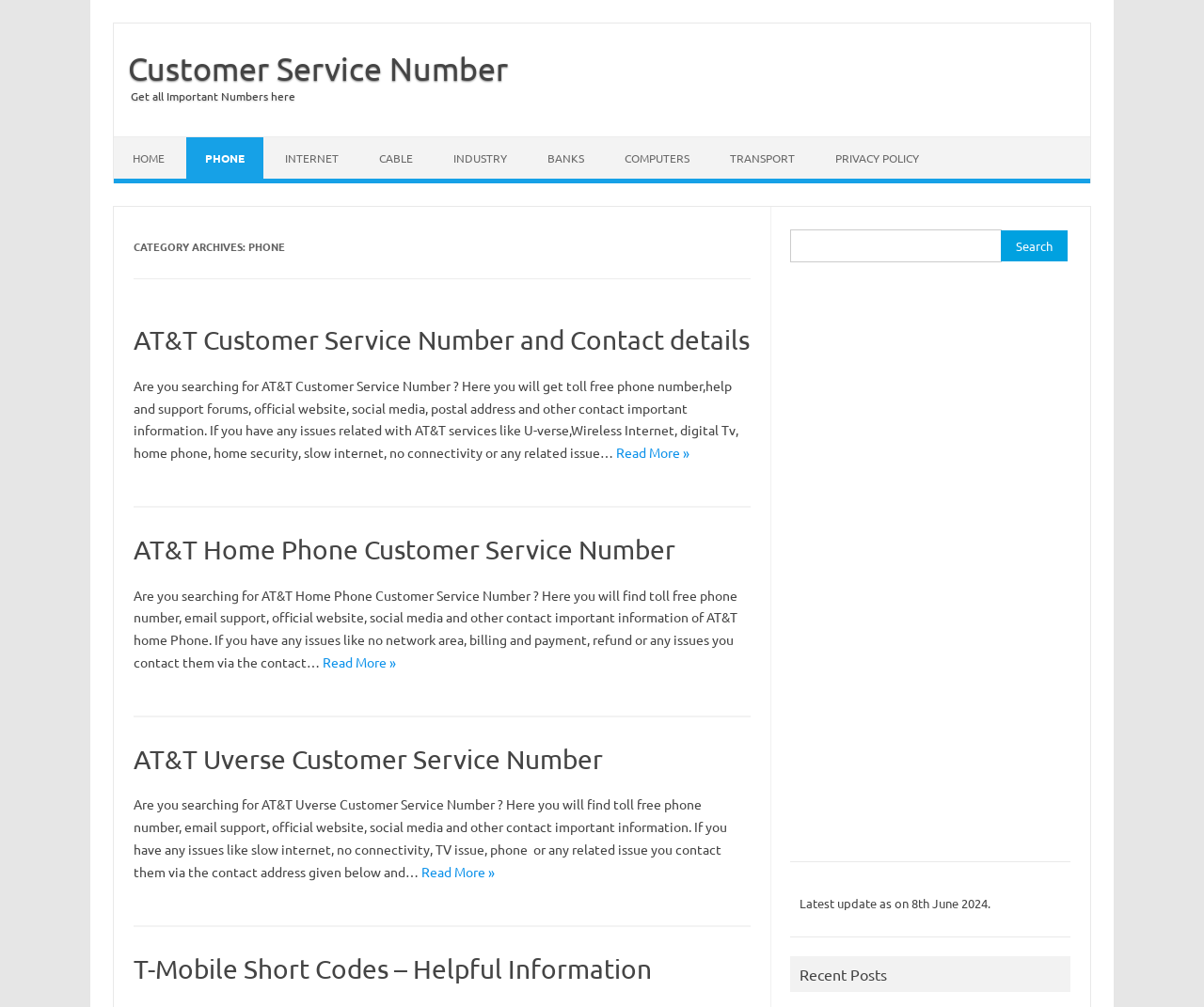Specify the bounding box coordinates of the area to click in order to execute this command: 'View AT&T Uverse Customer Service Number'. The coordinates should consist of four float numbers ranging from 0 to 1, and should be formatted as [left, top, right, bottom].

[0.111, 0.738, 0.501, 0.769]